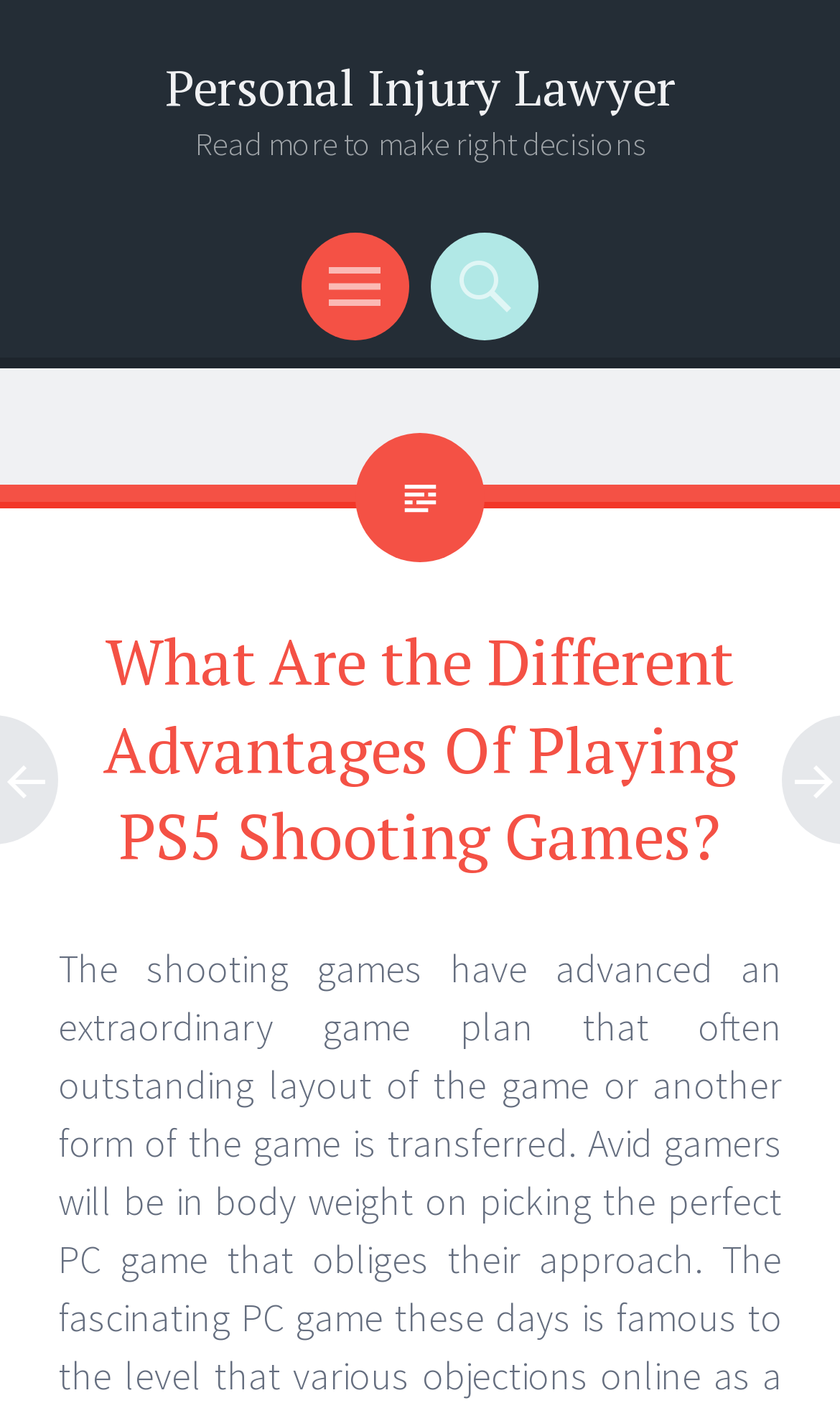Please give a succinct answer using a single word or phrase:
What is the topic of the article?

PS5 Shooting Games